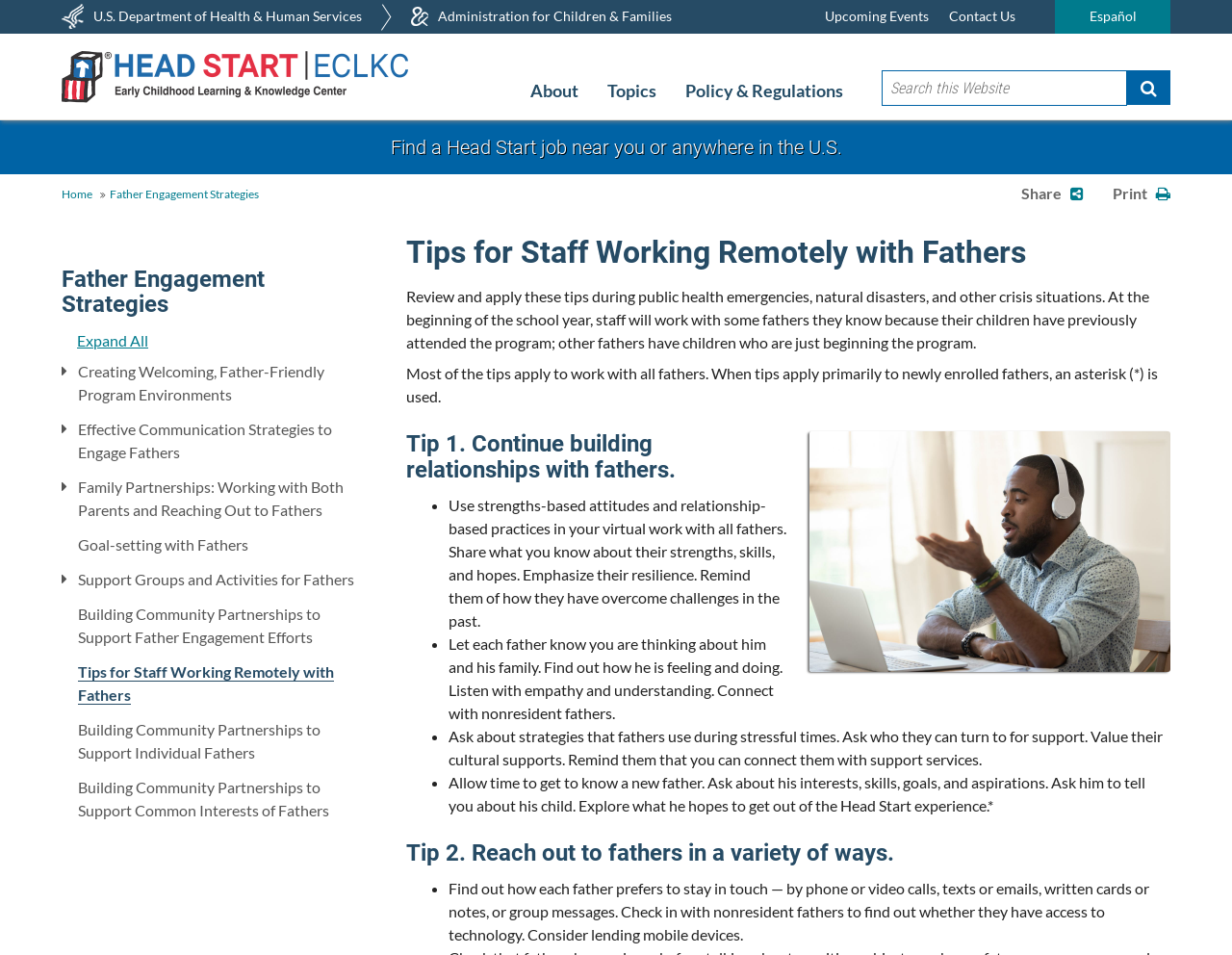What is the first tip for staff working remotely with fathers?
Look at the image and respond with a one-word or short-phrase answer.

Continue building relationships